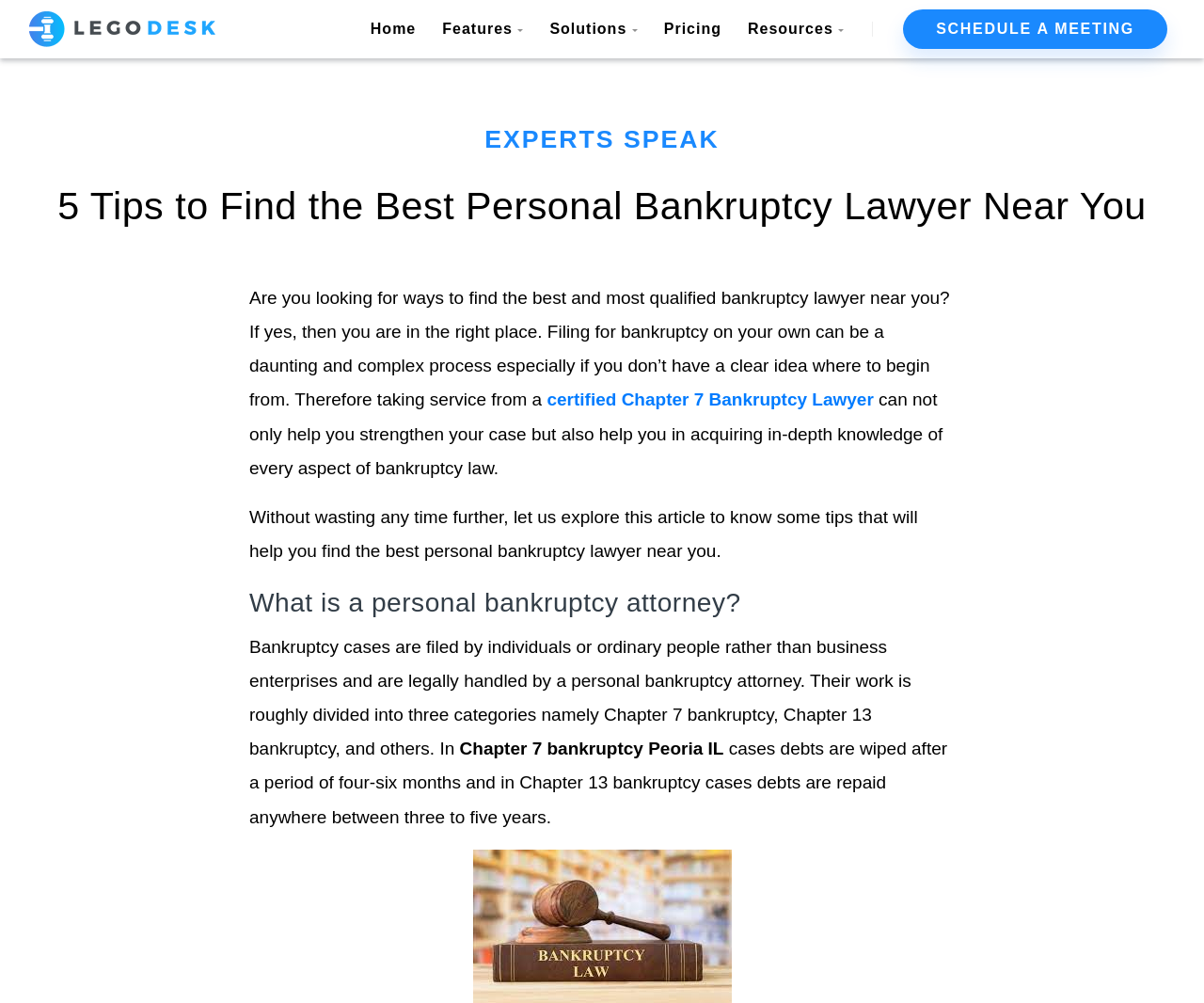Specify the bounding box coordinates of the element's region that should be clicked to achieve the following instruction: "Click on the 'SCHEDULE A MEETING' button". The bounding box coordinates consist of four float numbers between 0 and 1, in the format [left, top, right, bottom].

[0.75, 0.01, 0.97, 0.049]